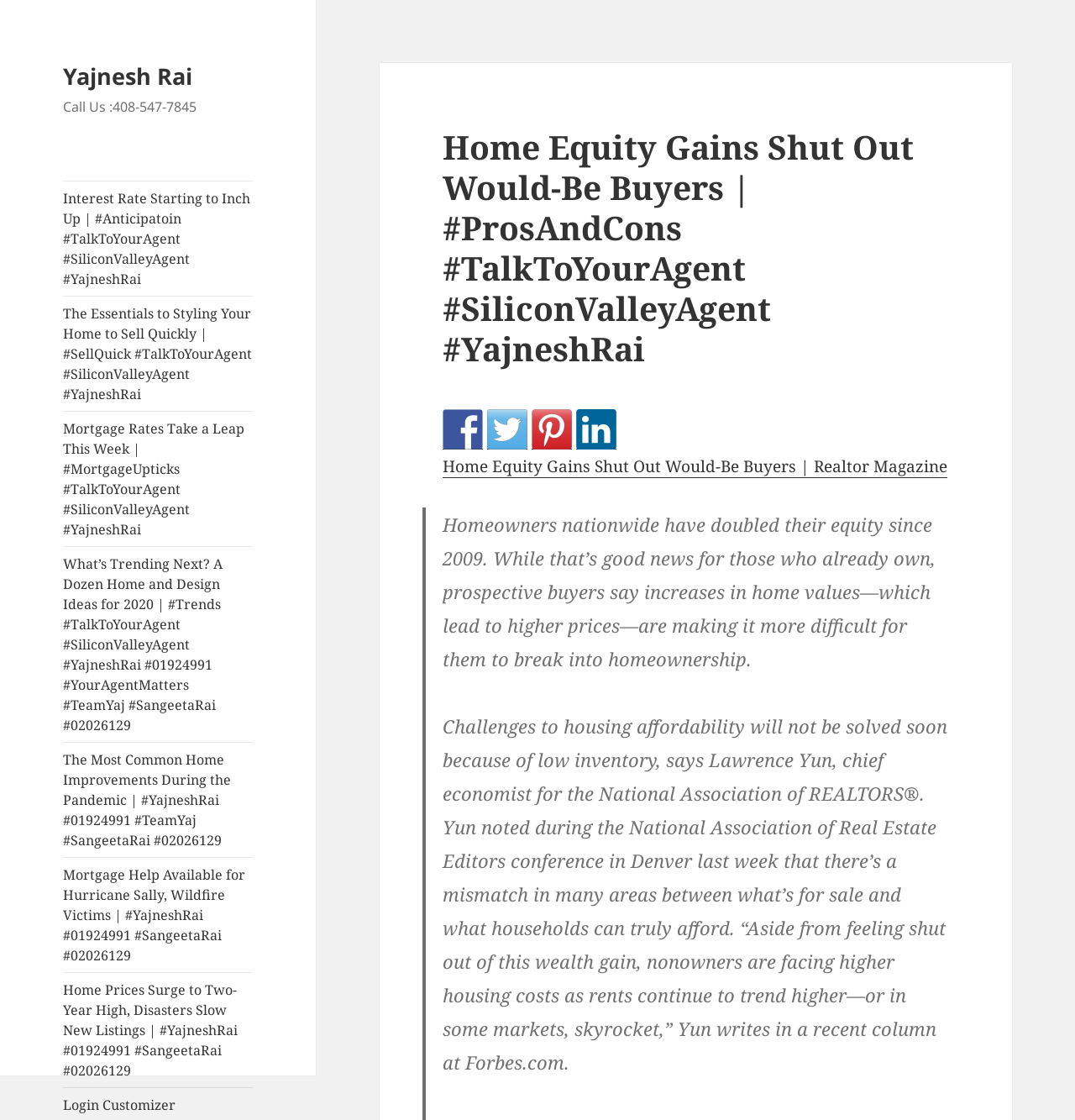Provide the bounding box coordinates for the UI element that is described as: "Yajnesh Rai".

[0.059, 0.054, 0.179, 0.082]